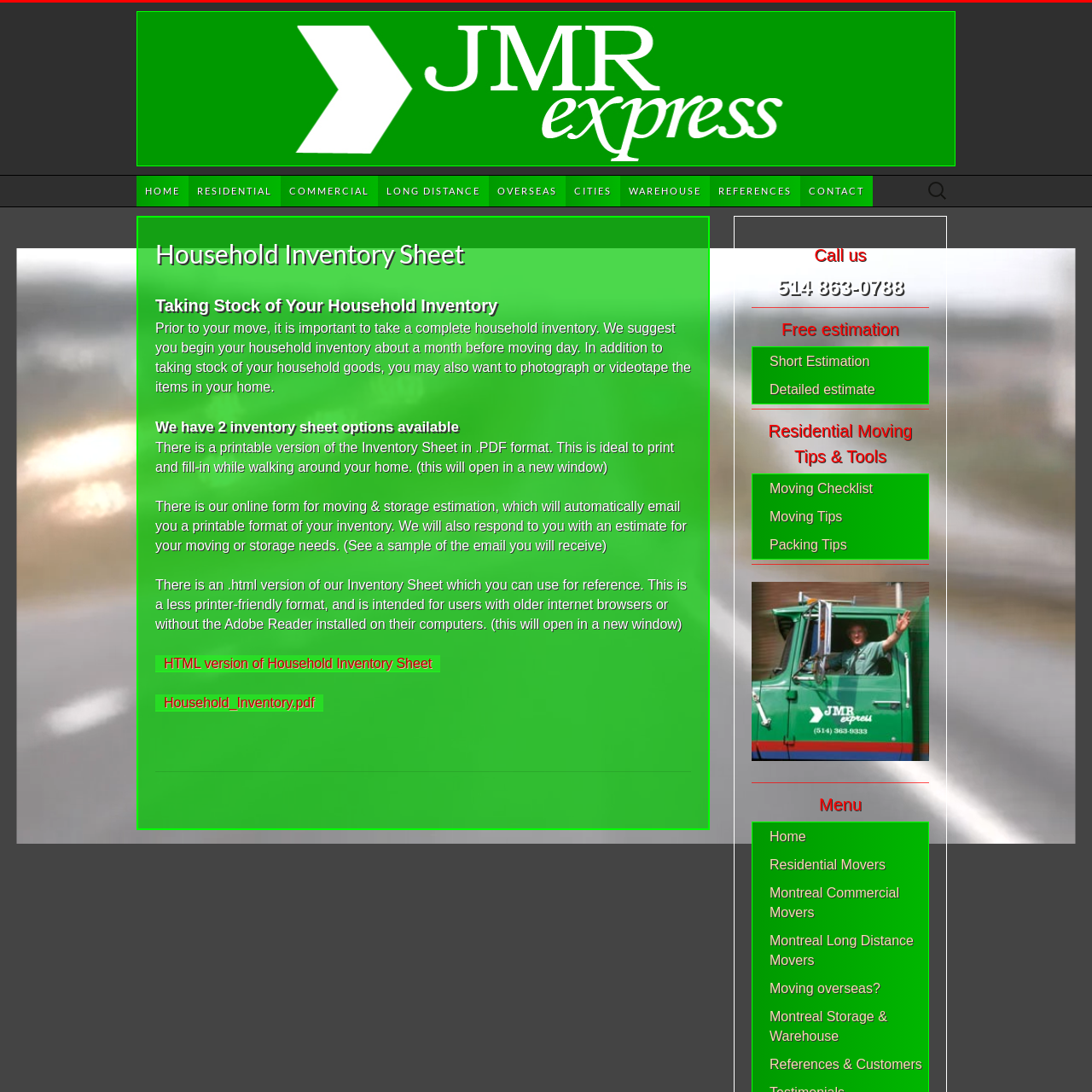Identify the bounding box coordinates of the area that should be clicked in order to complete the given instruction: "Search for something". The bounding box coordinates should be four float numbers between 0 and 1, i.e., [left, top, right, bottom].

[0.842, 0.161, 0.875, 0.189]